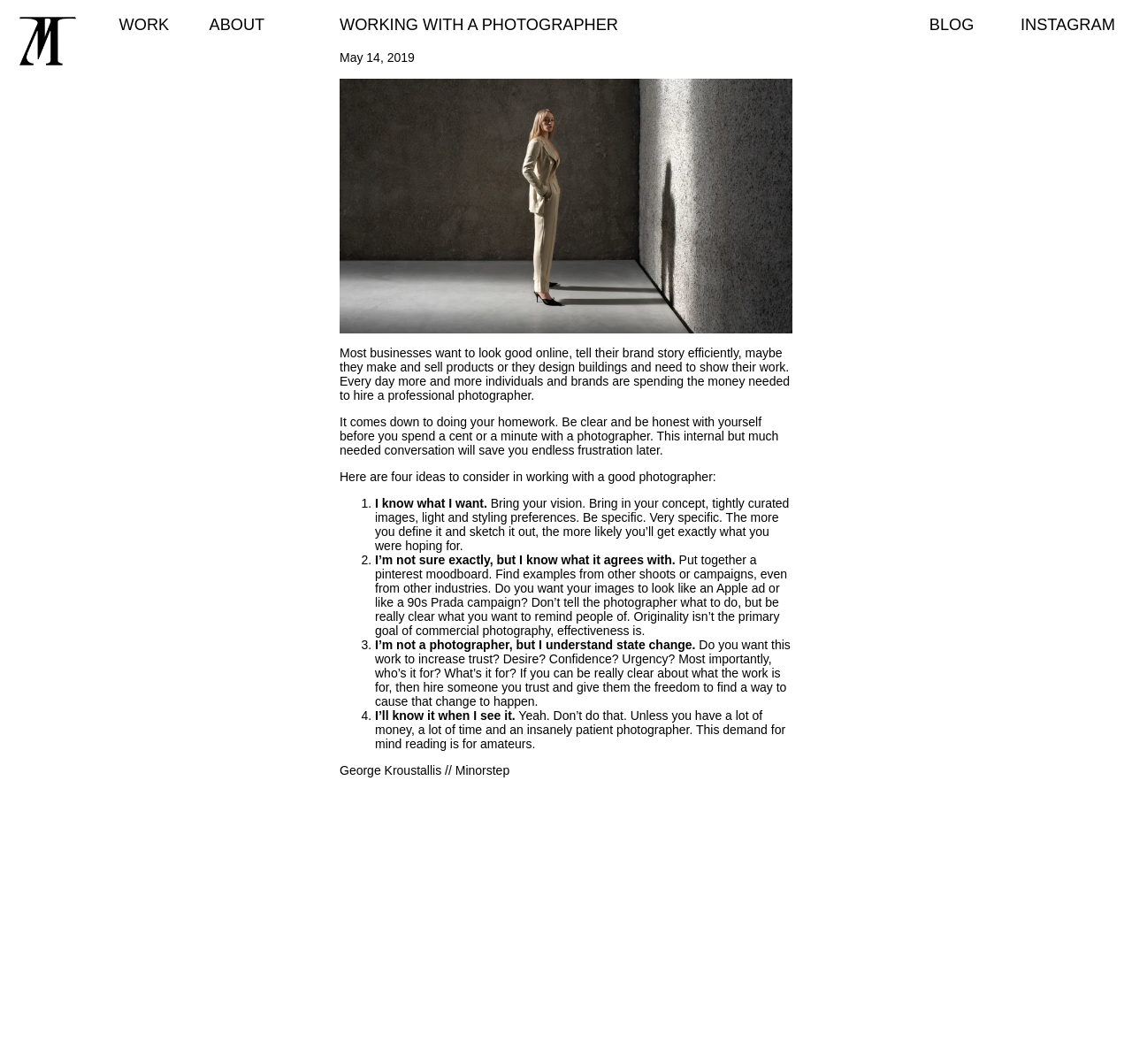Use a single word or phrase to respond to the question:
What is the date mentioned on the webpage?

May 14, 2019